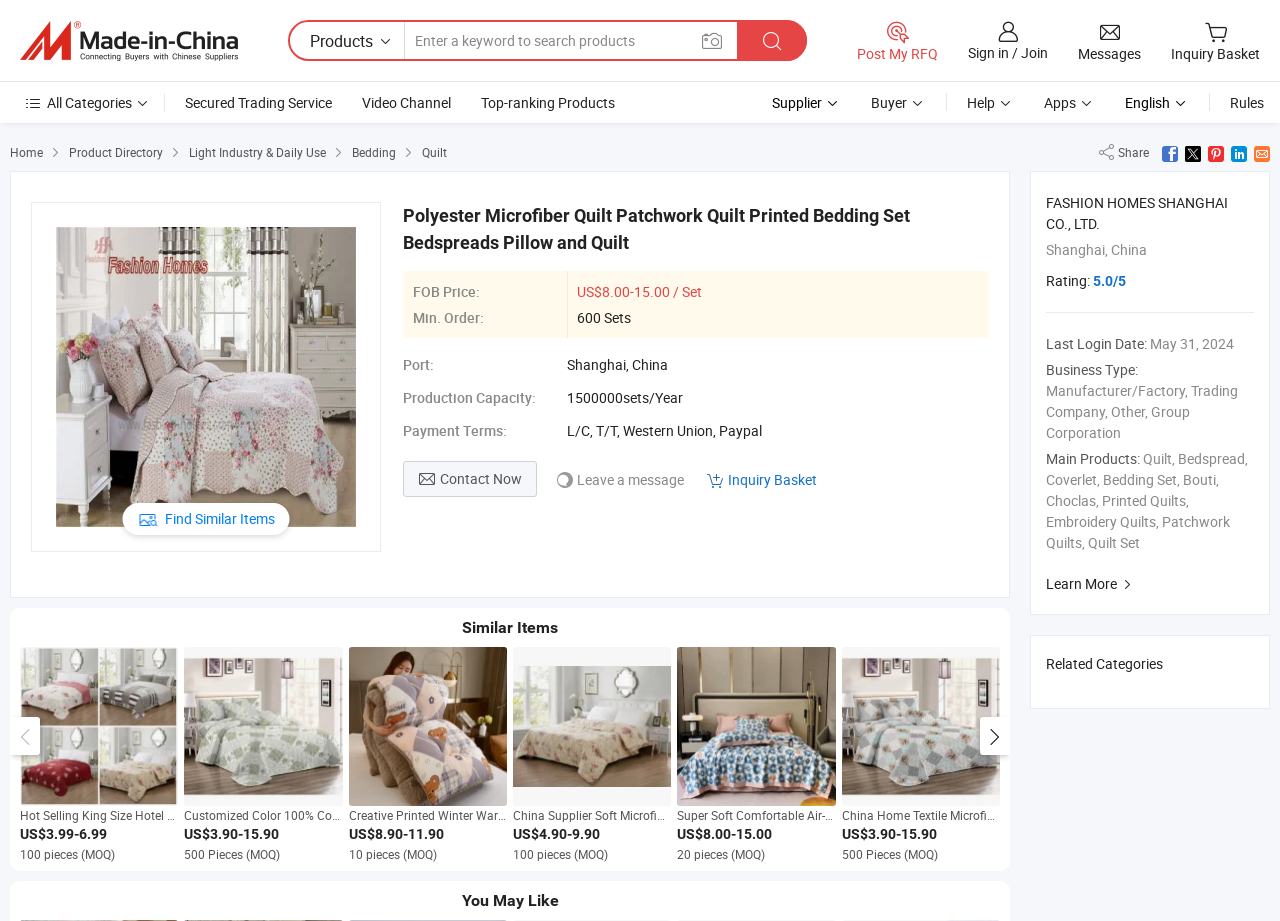What is the price range of the Polyester Microfiber Quilt?
Could you answer the question in a detailed manner, providing as much information as possible?

I found the price range by looking at the table with the heading 'FOB Price:' and saw that the price range is US$8.00-15.00 per set.